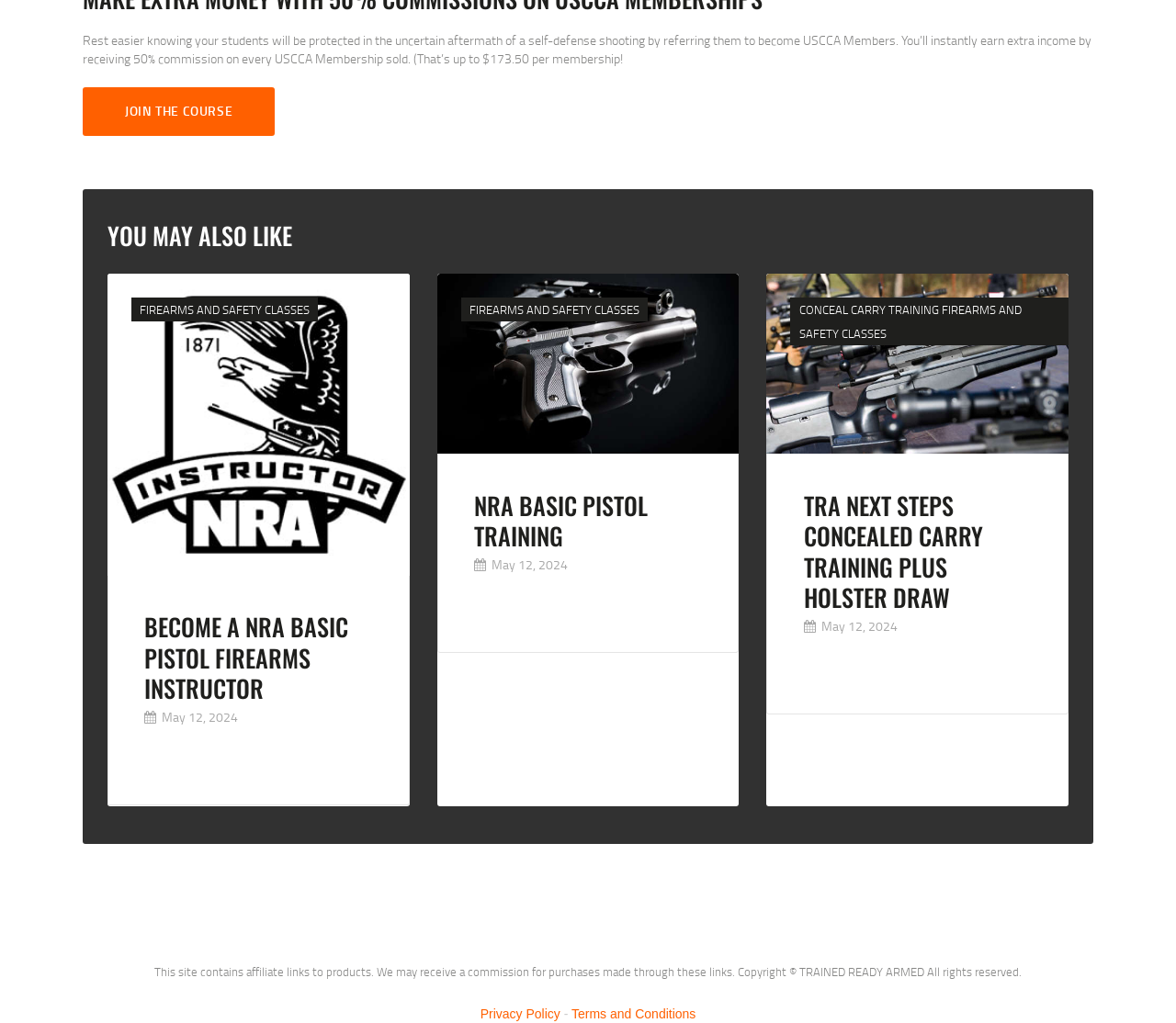Pinpoint the bounding box coordinates for the area that should be clicked to perform the following instruction: "Read 'Privacy Policy'".

[0.408, 0.984, 0.476, 0.998]